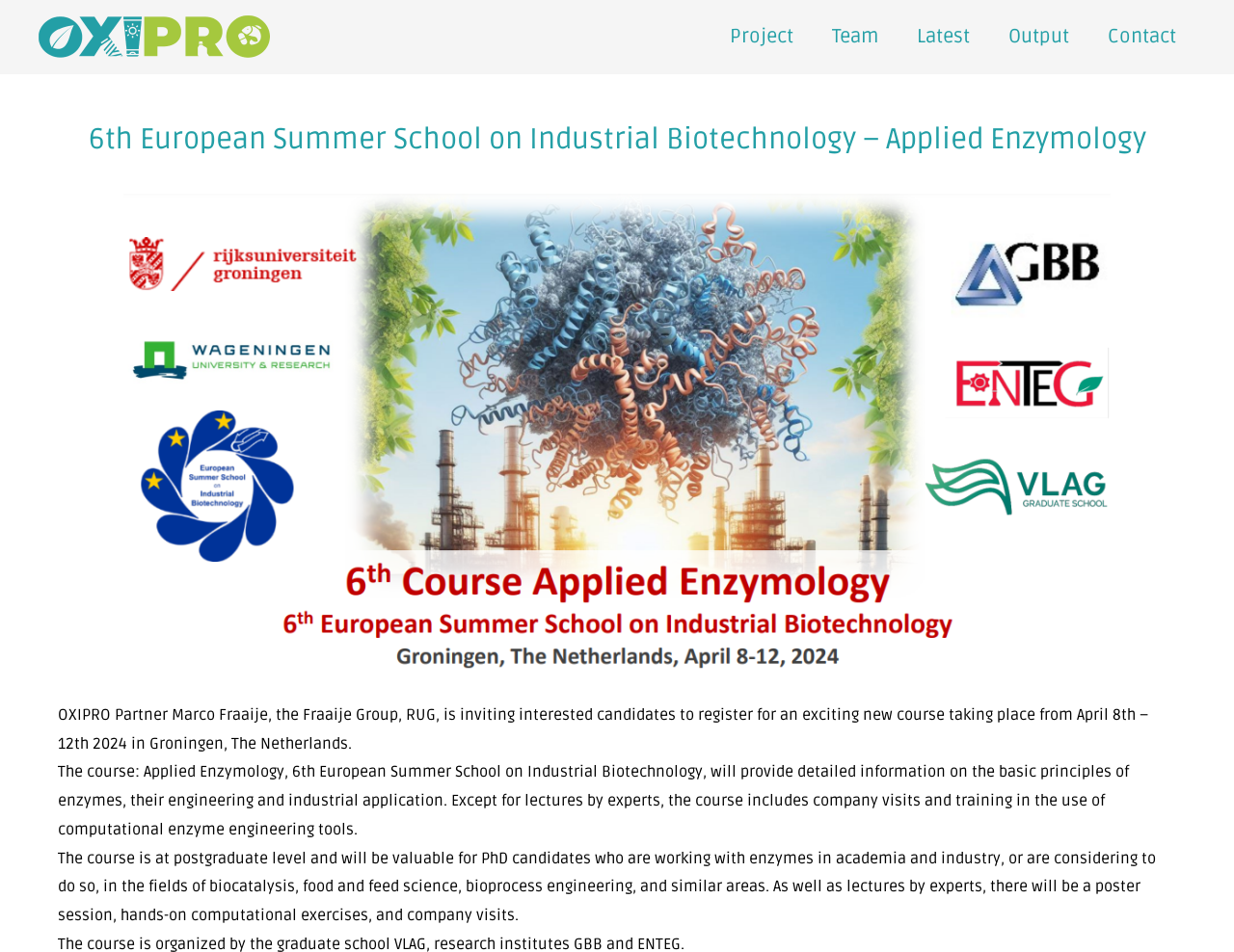Generate the main heading text from the webpage.

6th European Summer School on Industrial Biotechnology – Applied Enzymology